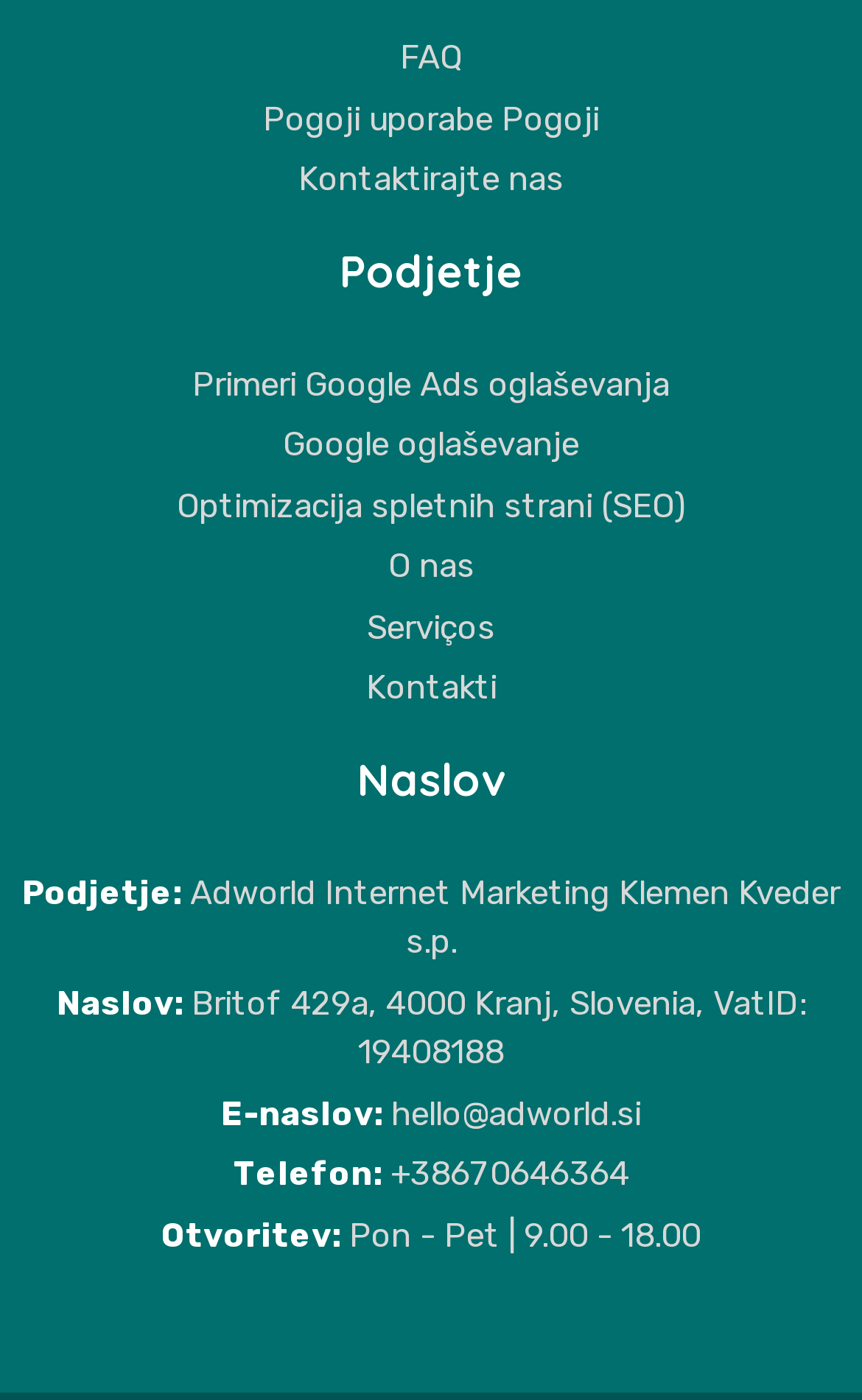Give a one-word or phrase response to the following question: What is the company phone number?

+38670646364